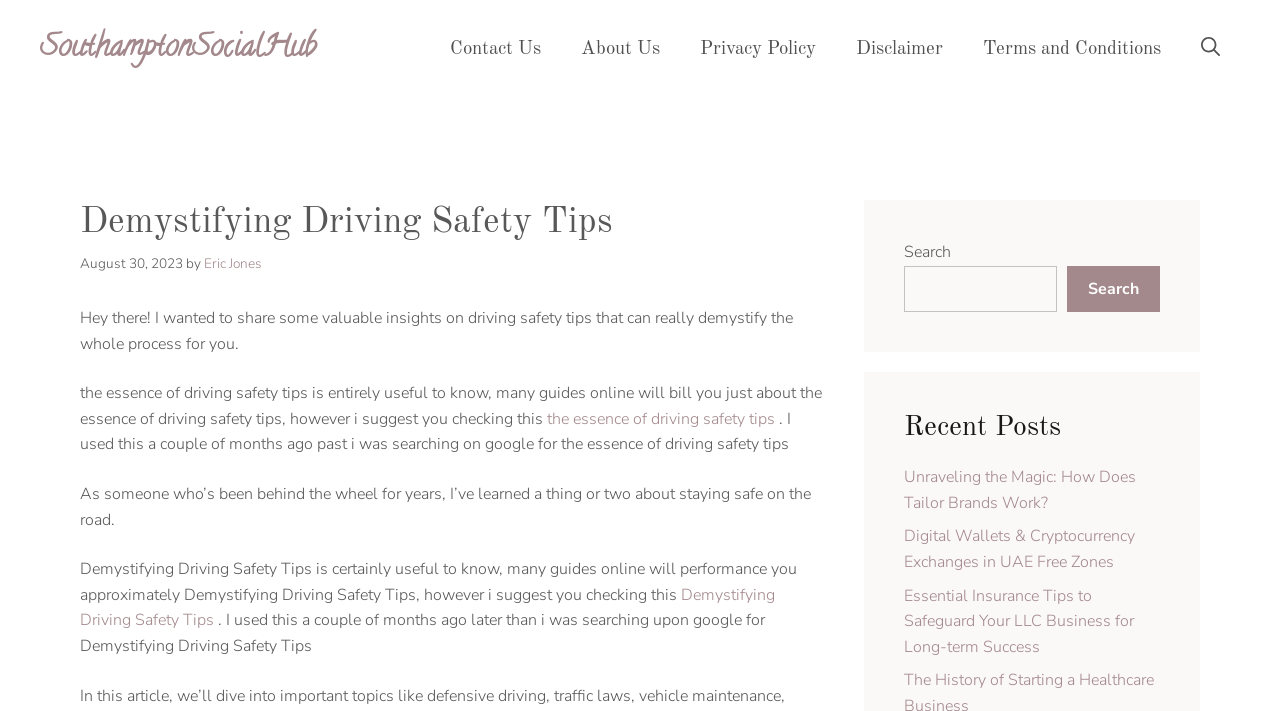Please identify the coordinates of the bounding box for the clickable region that will accomplish this instruction: "Read the 'Demystifying Driving Safety Tips' article".

[0.062, 0.281, 0.644, 0.347]